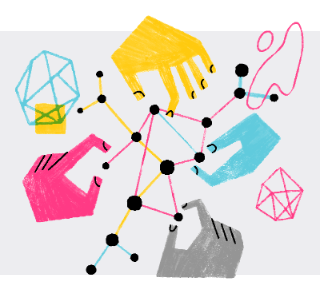Give a concise answer using one word or a phrase to the following question:
What does the illustration visually represent?

Collaboration in a digital context